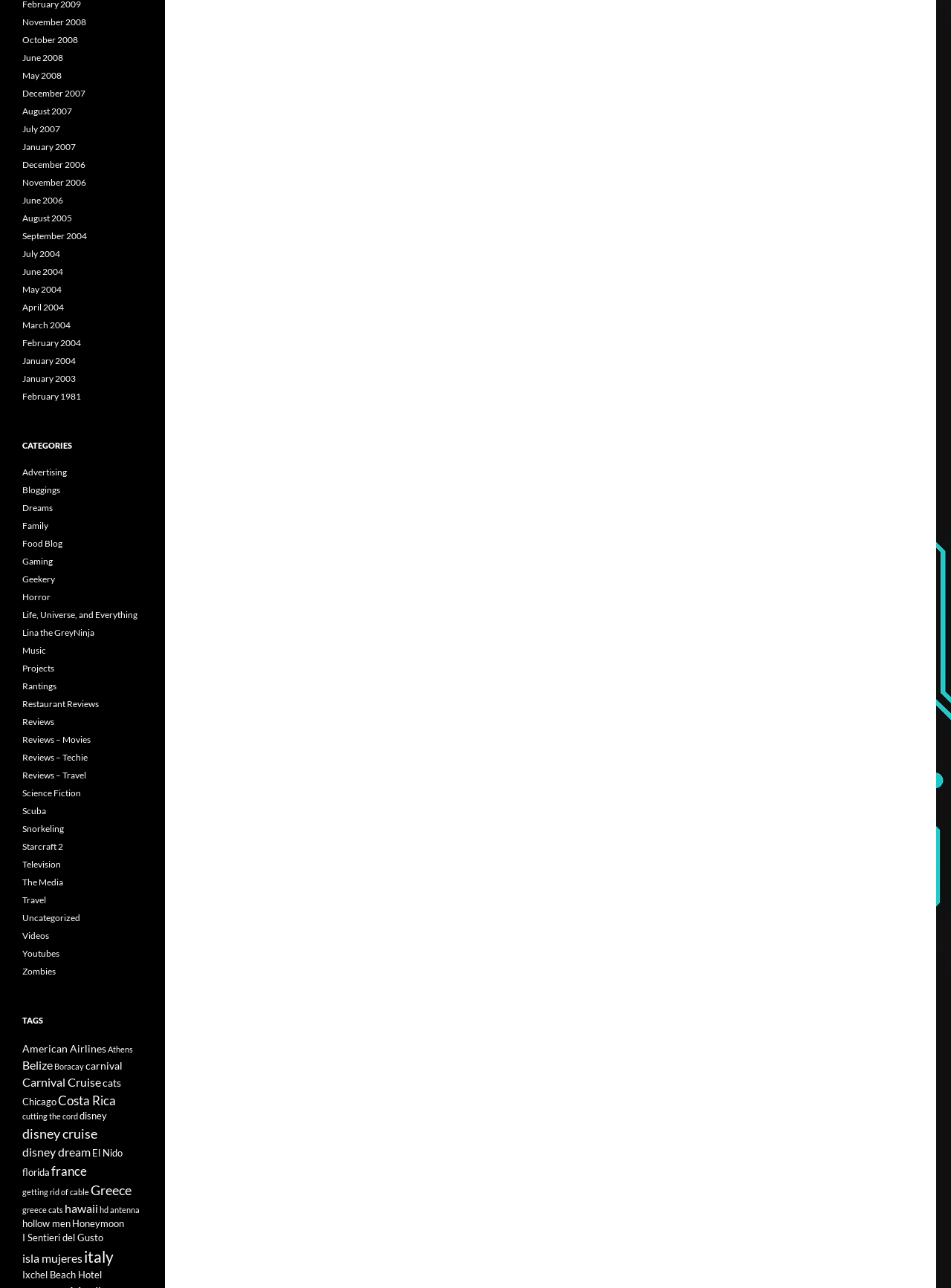What is the first tag listed on the webpage?
Please answer the question with a detailed and comprehensive explanation.

By examining the links on the webpage, I found that the first tag listed is 'American Airlines (6 items)', which is linked at coordinates [0.023, 0.809, 0.112, 0.819]. This suggests that the webpage has content related to American Airlines, and it is one of the most prominent tags.